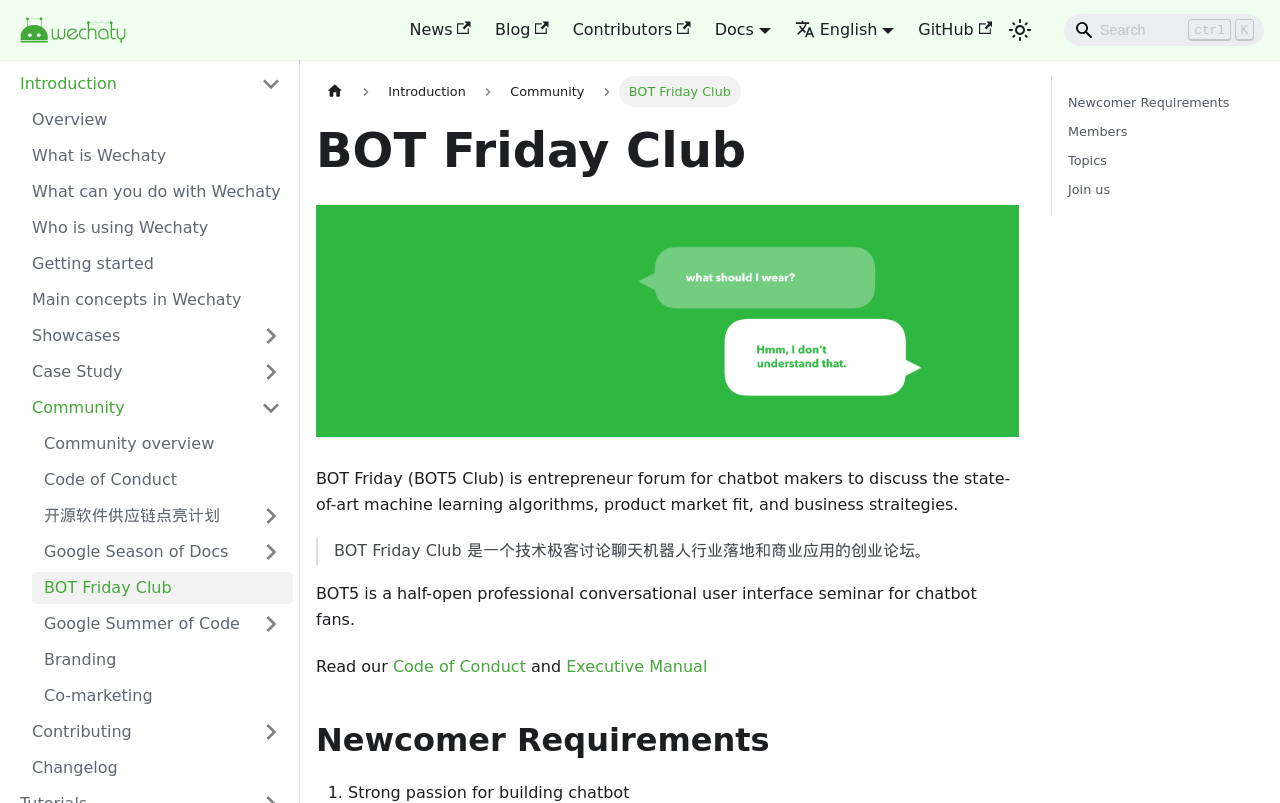Please determine the bounding box coordinates for the UI element described as: "Who is using Wechaty".

[0.016, 0.264, 0.229, 0.304]